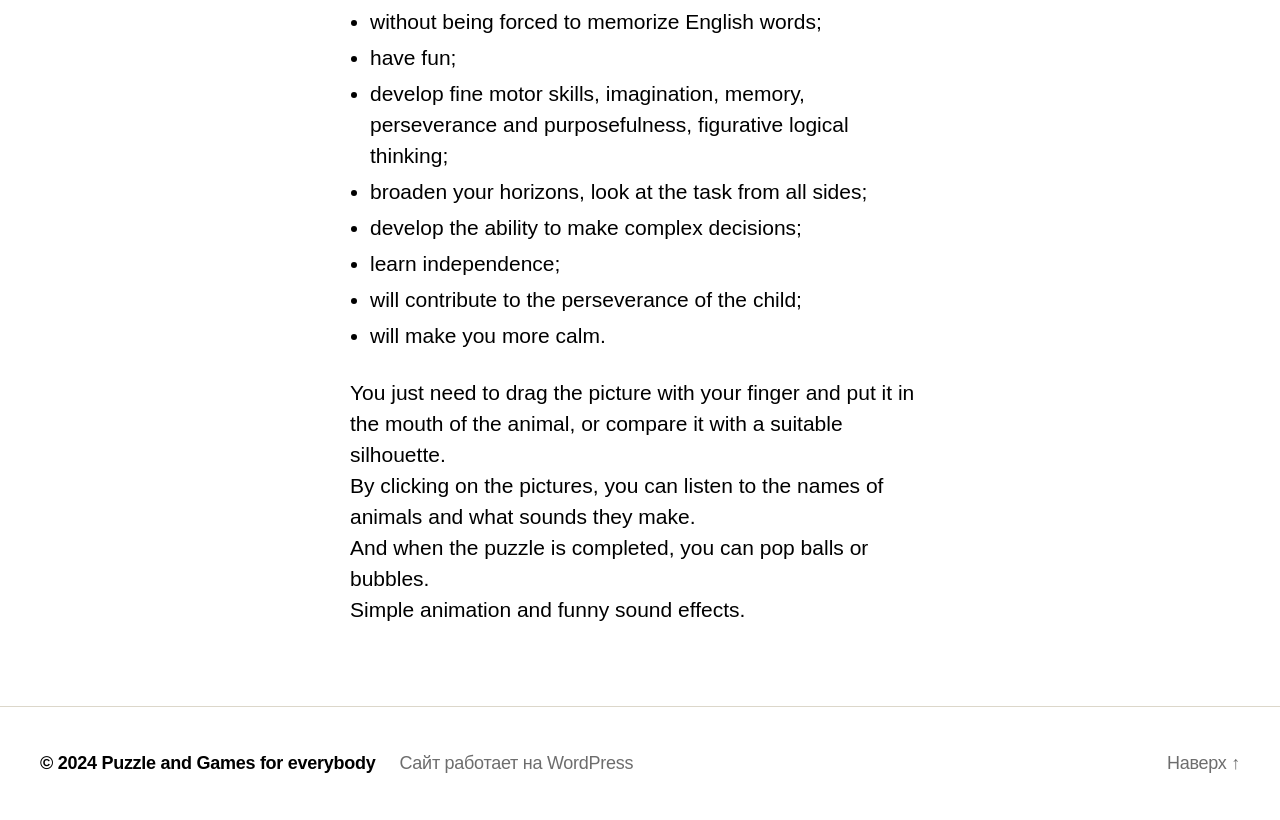What is the tone of the animation and sound effects?
Look at the image and answer with only one word or phrase.

funny